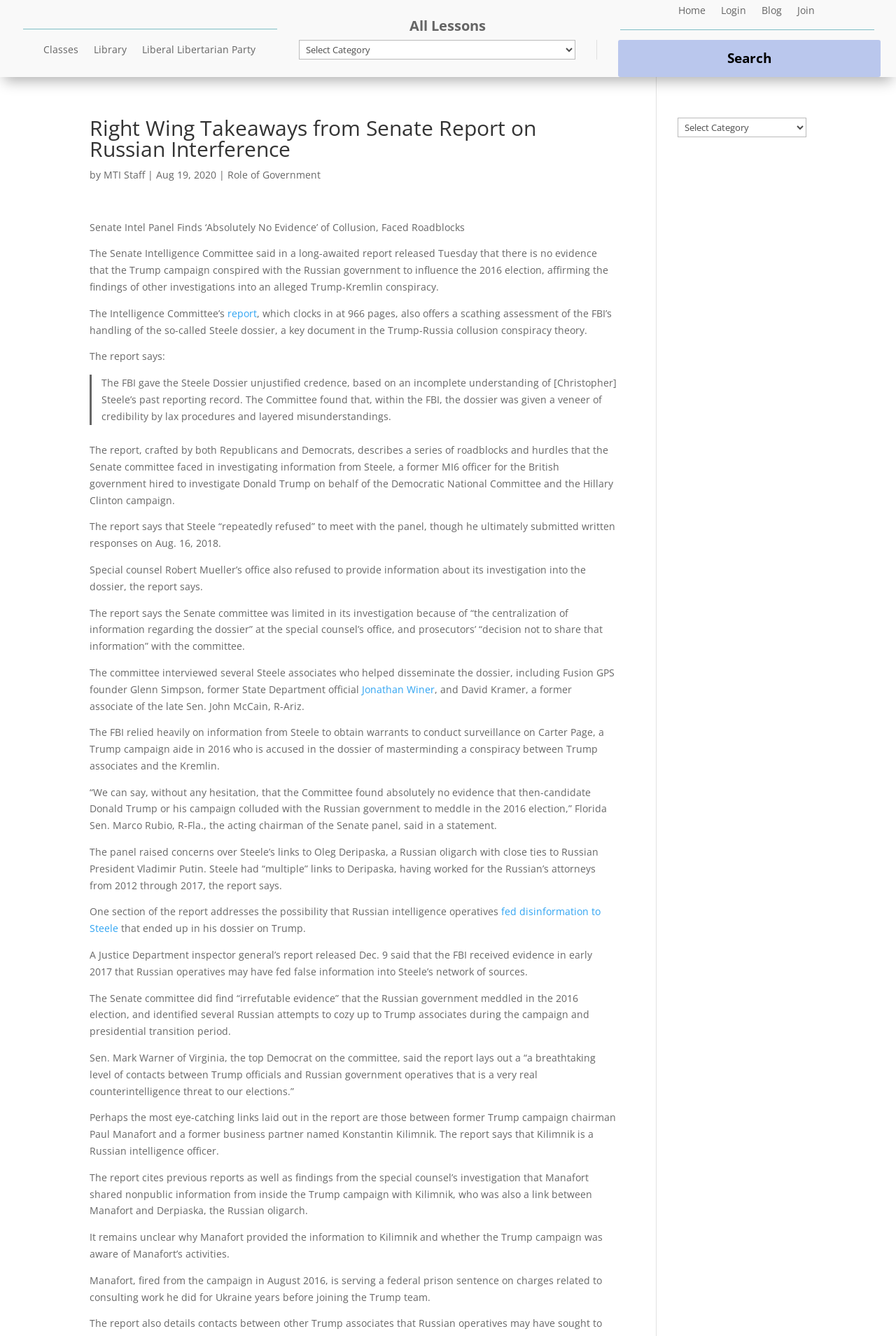Please examine the image and provide a detailed answer to the question: What is the topic of the article?

I read the title of the article, which is 'Right Wing Takeaways from Senate Report on Russian Interference', and determined that the topic is related to Russian interference.